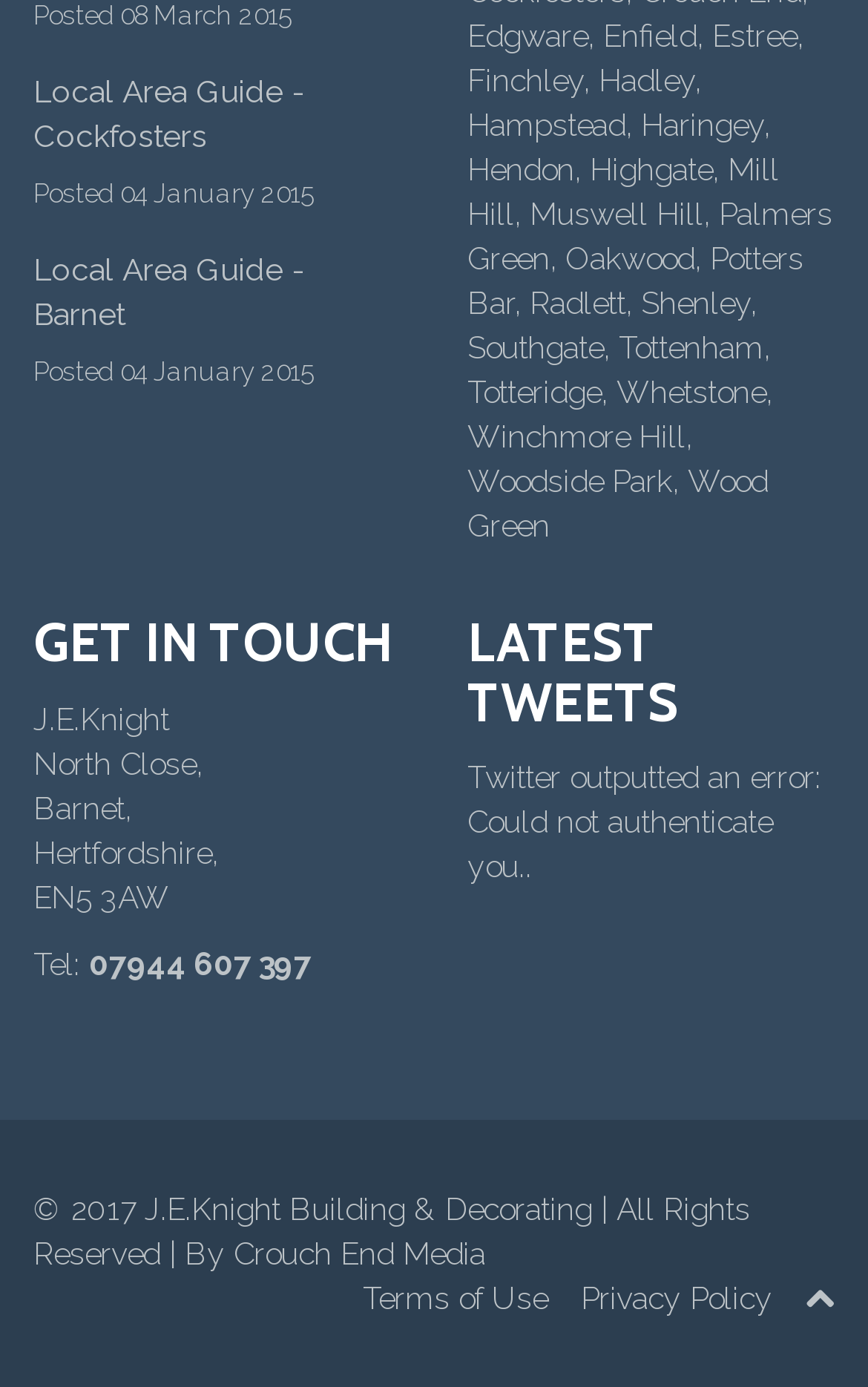Using floating point numbers between 0 and 1, provide the bounding box coordinates in the format (top-left x, top-left y, bottom-right x, bottom-right y). Locate the UI element described here: Local Area Guide - Barnet

[0.038, 0.182, 0.351, 0.239]